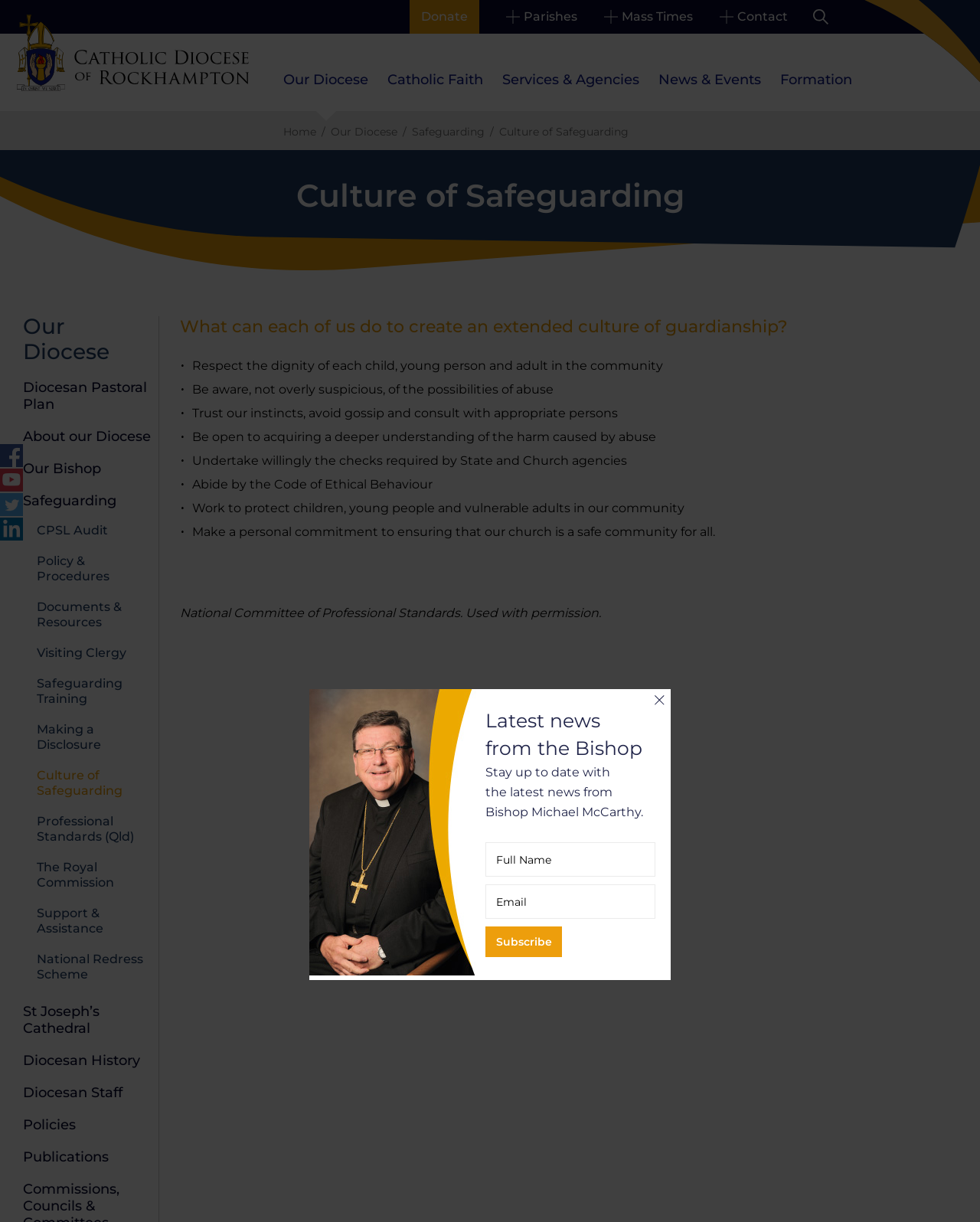Please specify the bounding box coordinates of the clickable region to carry out the following instruction: "Subscribe to the newsletter". The coordinates should be four float numbers between 0 and 1, in the format [left, top, right, bottom].

[0.495, 0.758, 0.573, 0.783]